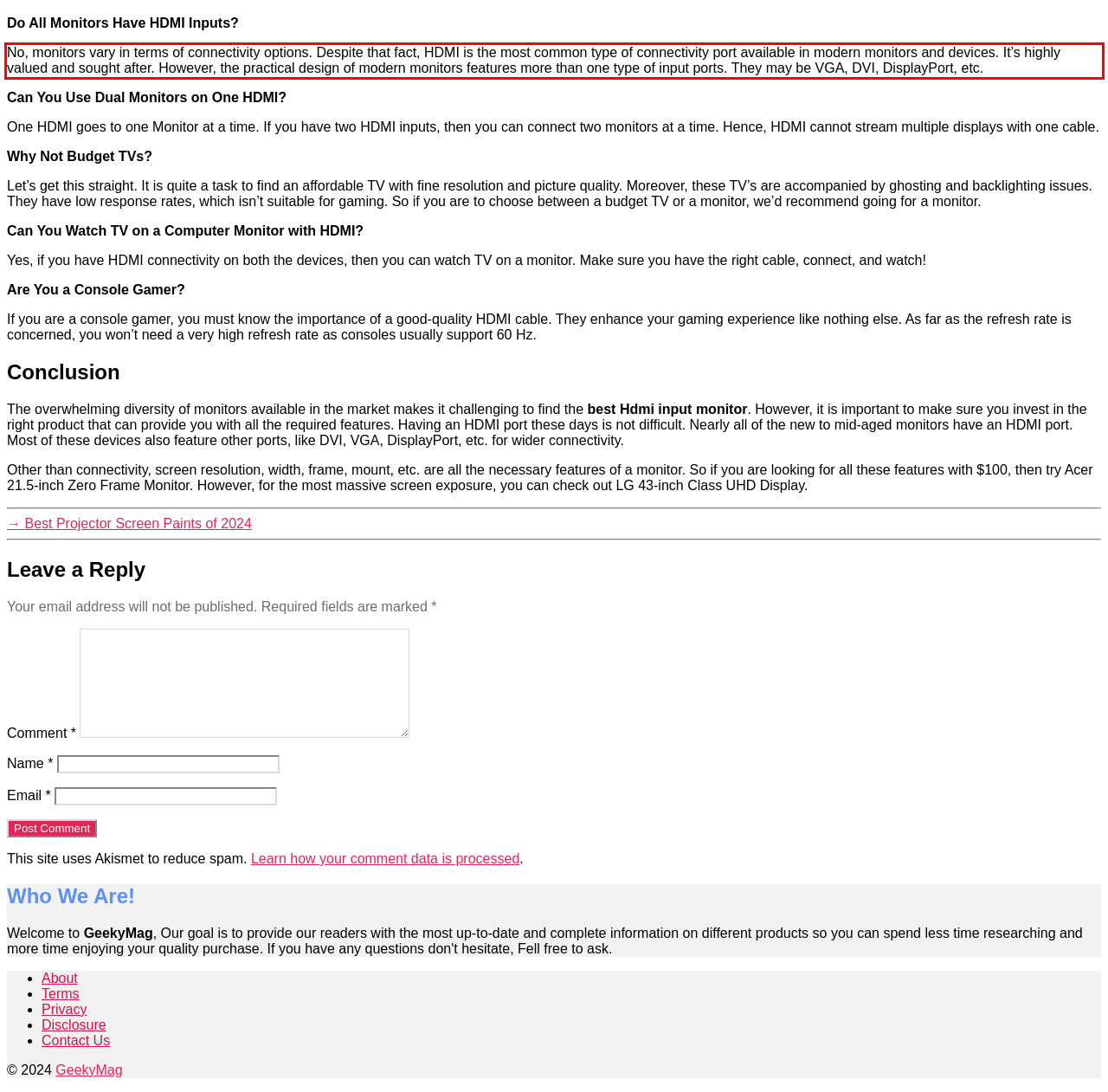Please identify and extract the text from the UI element that is surrounded by a red bounding box in the provided webpage screenshot.

No, monitors vary in terms of connectivity options. Despite that fact, HDMI is the most common type of connectivity port available in modern monitors and devices. It’s highly valued and sought after. However, the practical design of modern monitors features more than one type of input ports. They may be VGA, DVI, DisplayPort, etc.